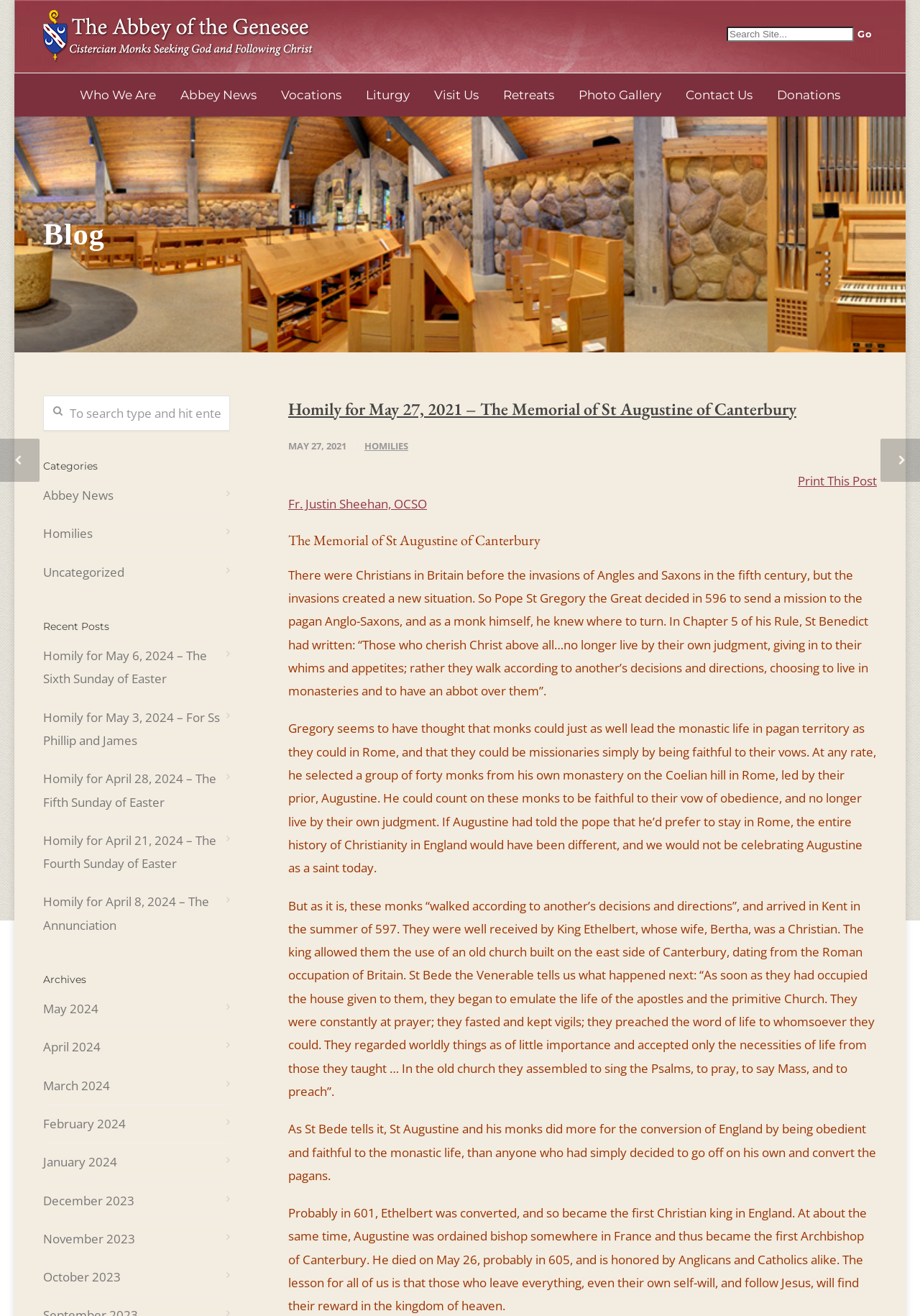Determine the bounding box coordinates for the region that must be clicked to execute the following instruction: "Read the Homily for May 27, 2021".

[0.313, 0.302, 0.866, 0.319]